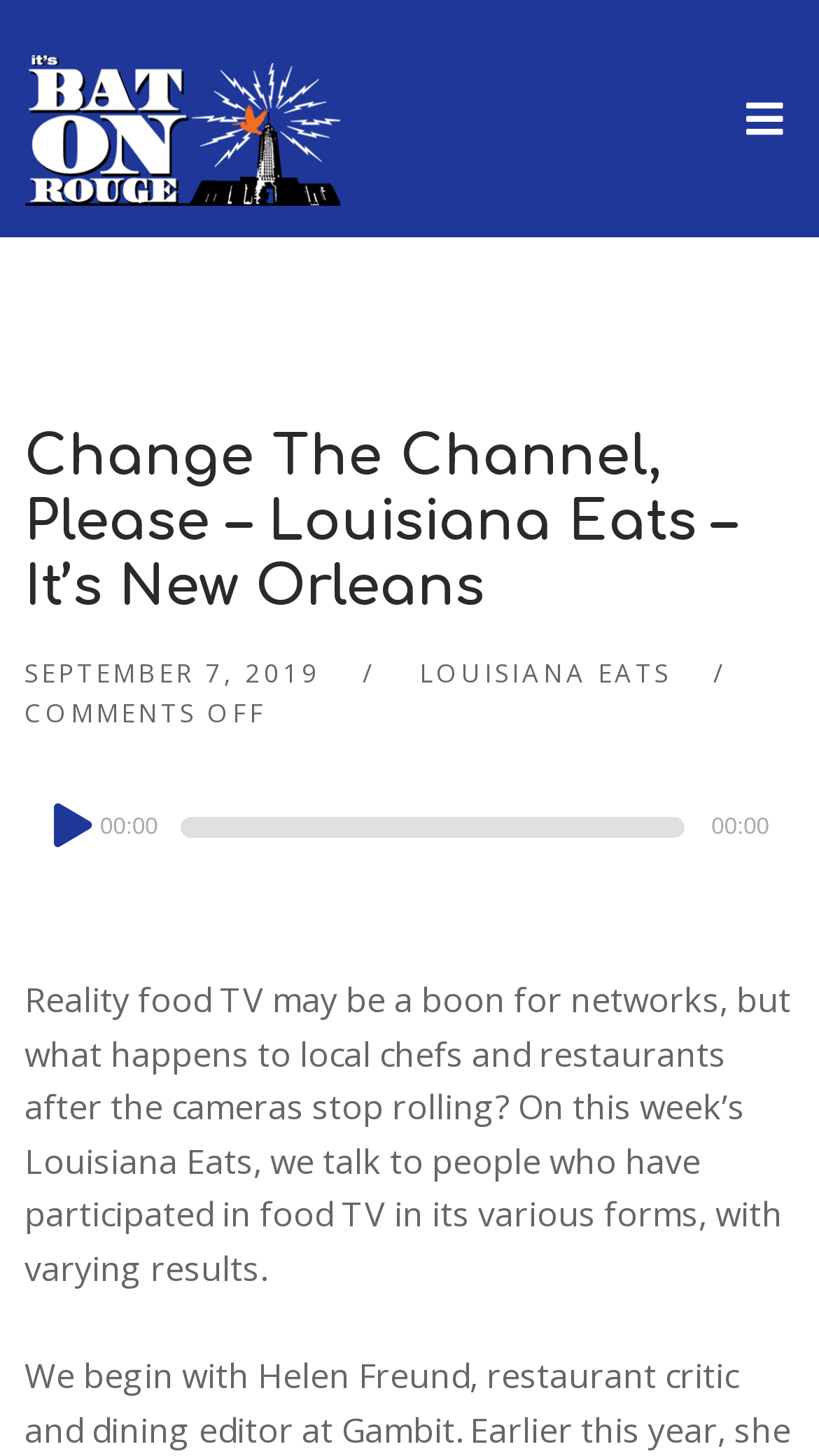What is the date of the podcast?
Please provide a comprehensive and detailed answer to the question.

I found the date of the podcast by looking at the static text element with the content 'SEPTEMBER 7, 2019' which is located at the top of the webpage.